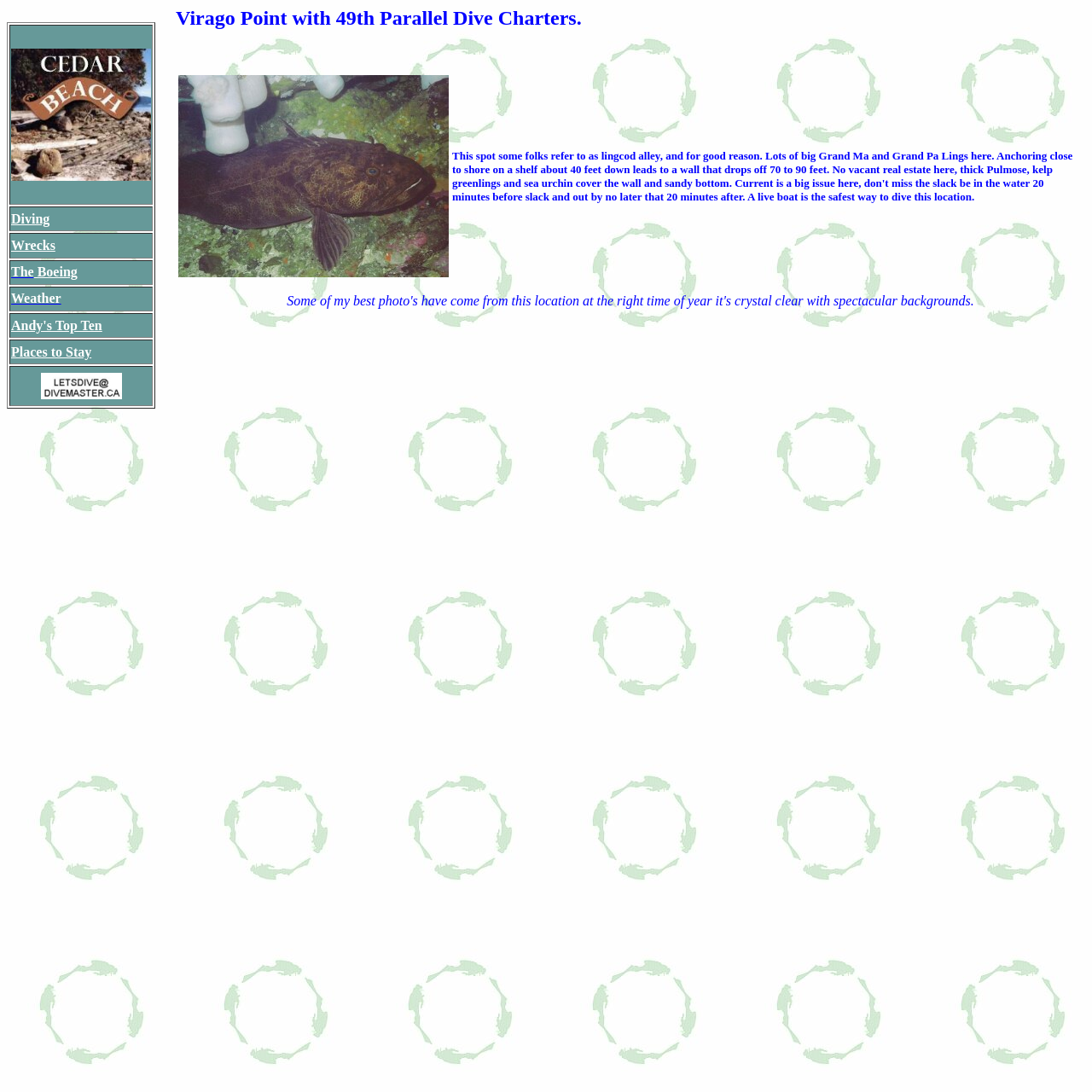What is the name of the dive location?
Based on the screenshot, provide a one-word or short-phrase response.

Virago Point